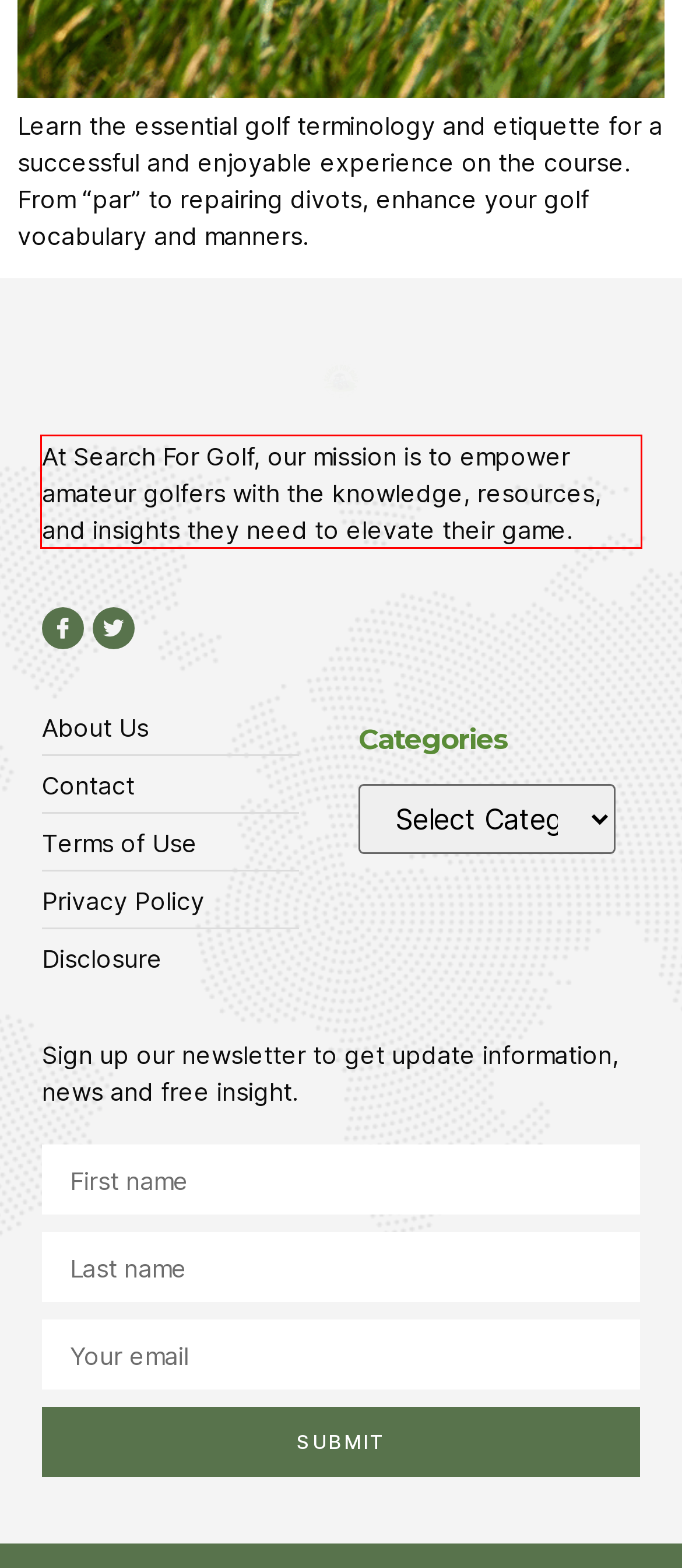You have a screenshot of a webpage with a UI element highlighted by a red bounding box. Use OCR to obtain the text within this highlighted area.

At Search For Golf, our mission is to empower amateur golfers with the knowledge, resources, and insights they need to elevate their game.